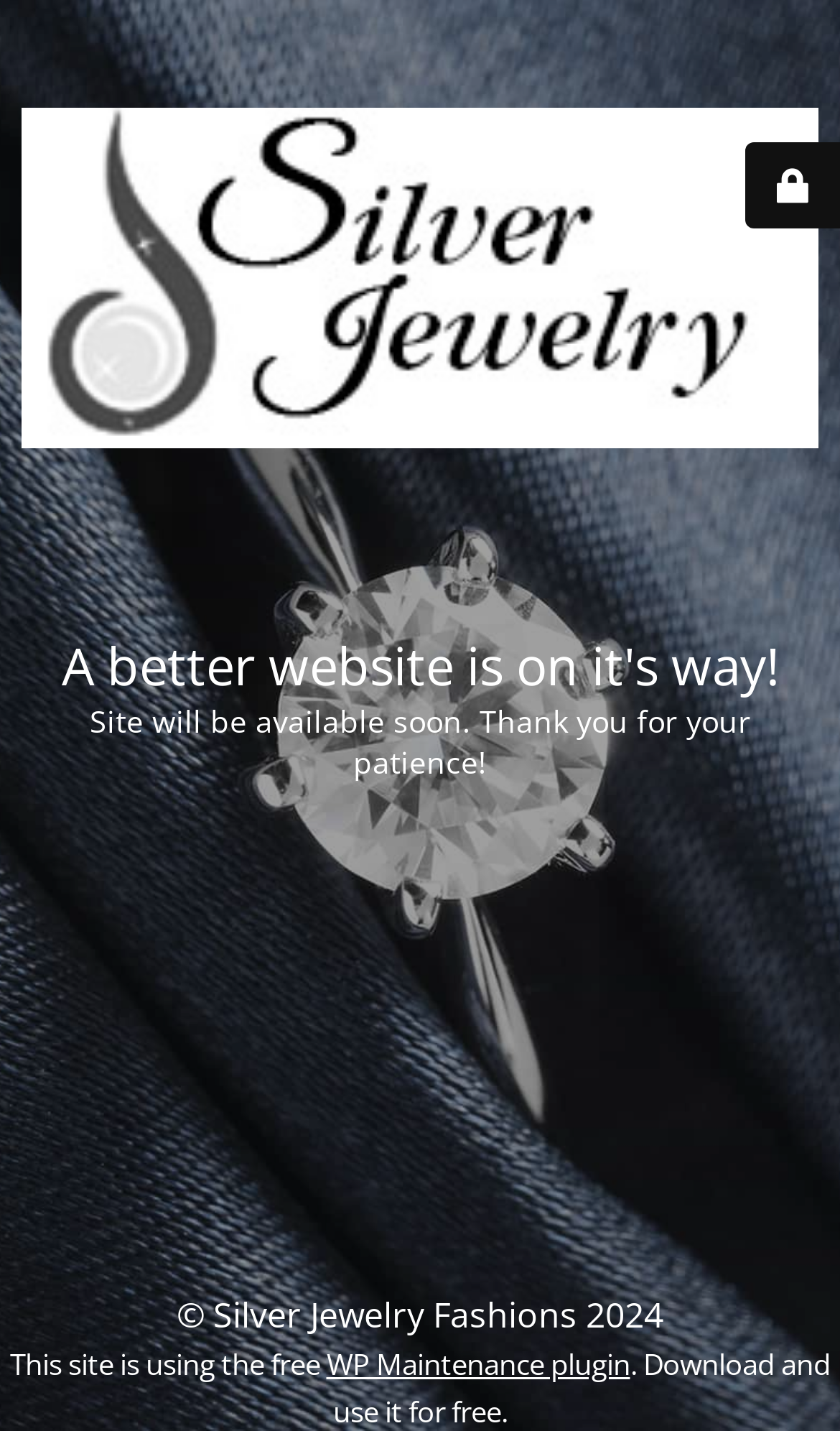Determine the bounding box coordinates of the UI element that matches the following description: "EUREKA!". The coordinates should be four float numbers between 0 and 1 in the format [left, top, right, bottom].

None